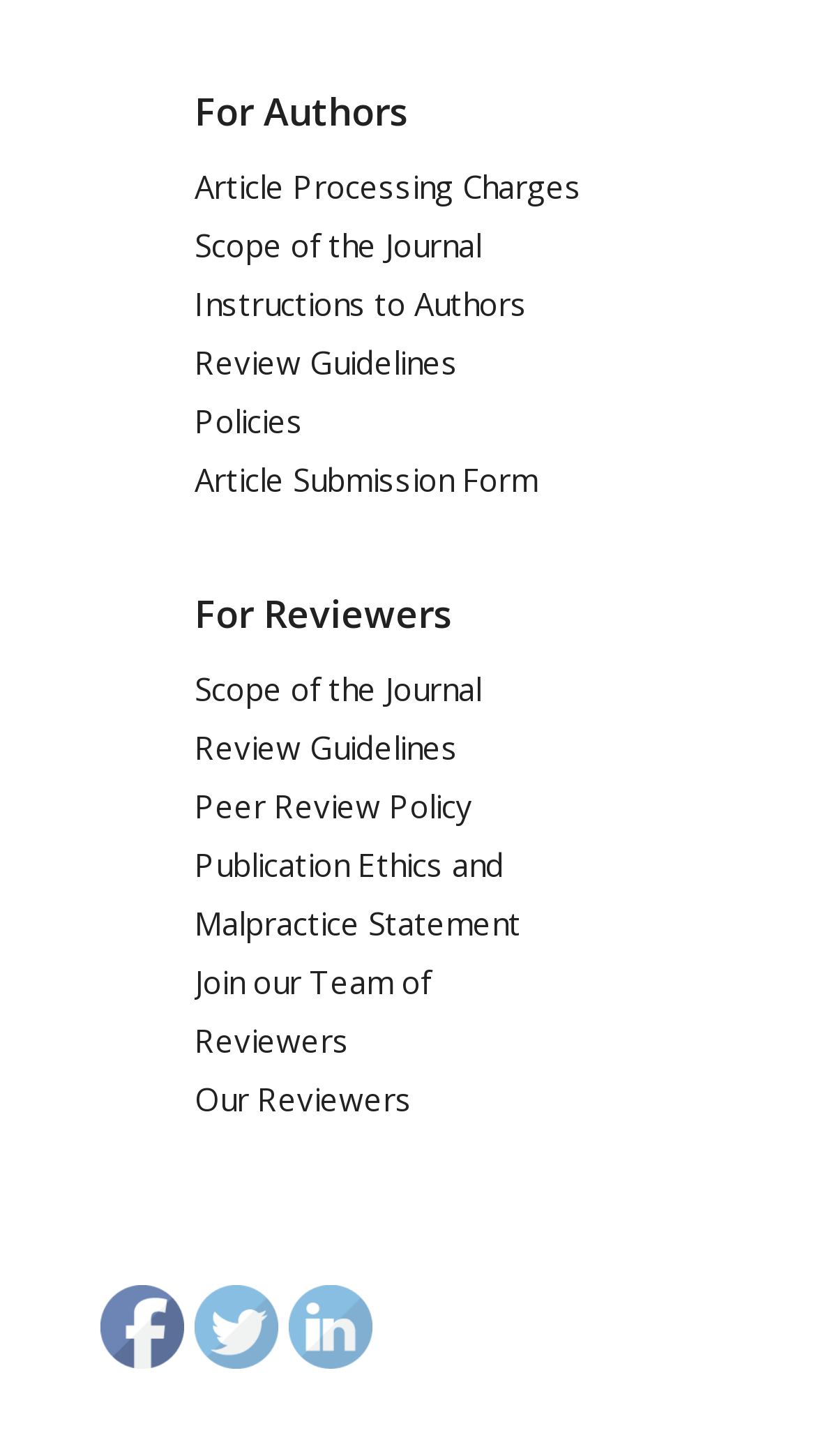Please determine the bounding box coordinates of the element's region to click for the following instruction: "Submit an article".

[0.238, 0.315, 0.659, 0.344]